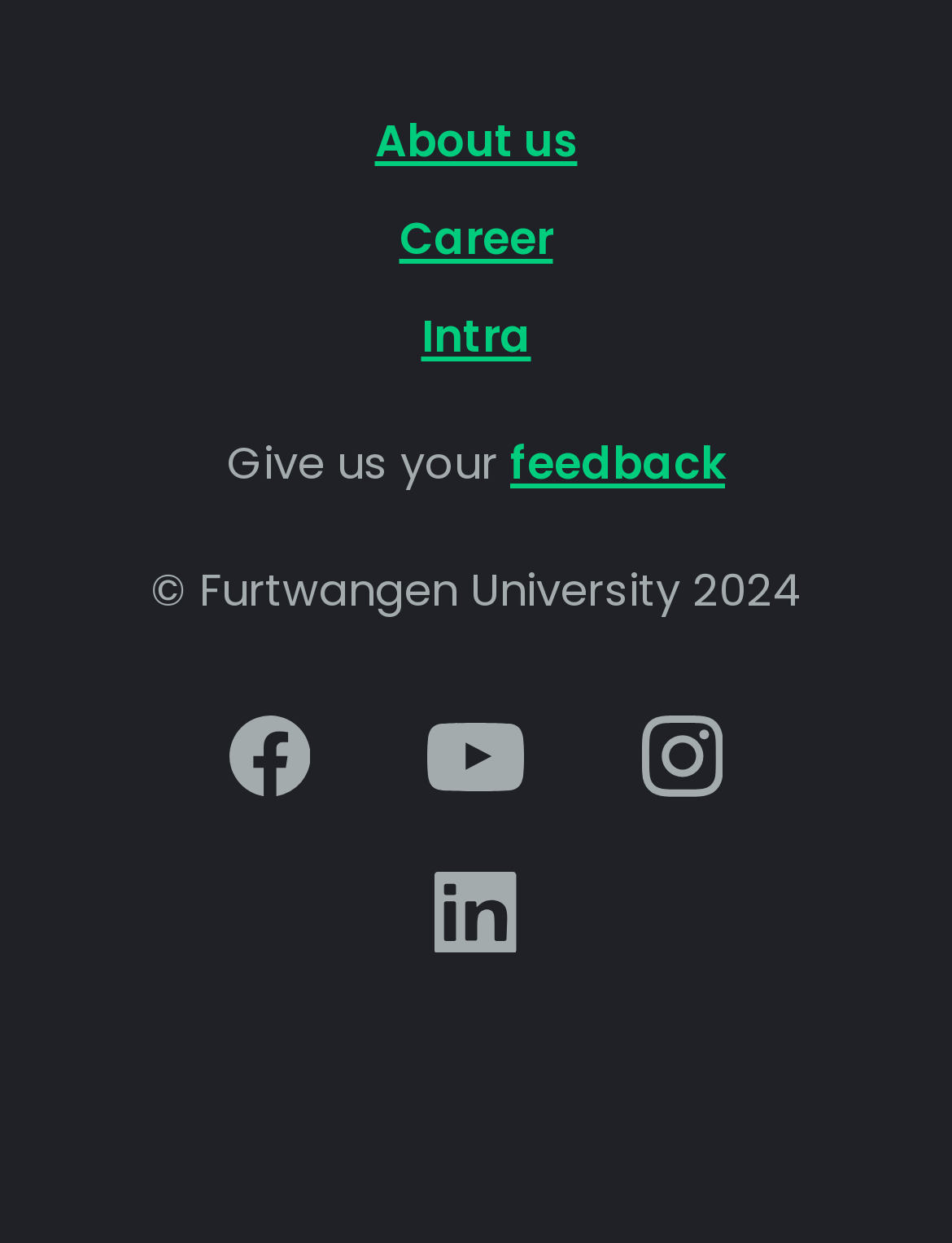How many links are present in the top section of the webpage?
Please ensure your answer is as detailed and informative as possible.

The top section of the webpage contains three links, specifically the 'About us', 'Career', and 'Intra' links which are all child elements of the root element.